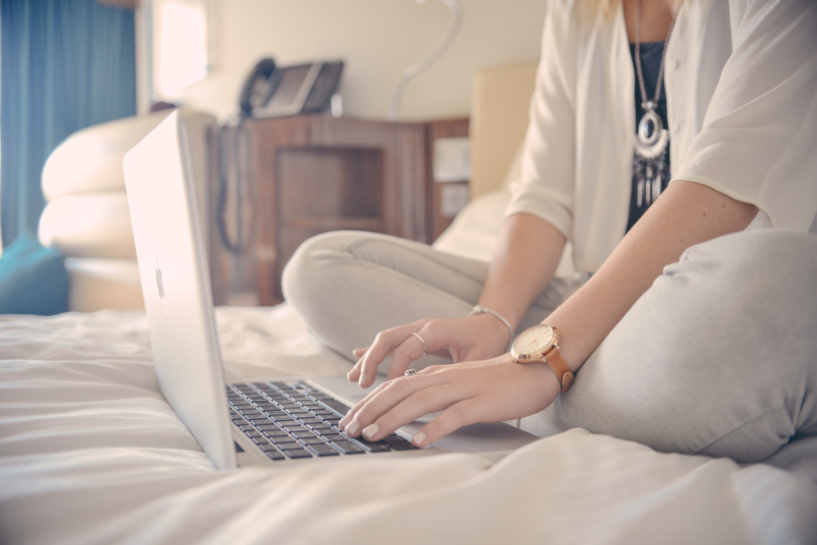Produce a meticulous caption for the image.

In this image, a person is seated comfortably on a bed, engaged in work on a sleek laptop. Their casual attire features a light-colored top and denim jeans, suggesting a relaxed but focused atmosphere. The individual's hands are poised over the keyboard, demonstrating a moment of concentration and productivity. The soft, natural light filtering through the room highlights the subtle details, such as the stylish watch on the person's wrist and the cozy bedding underneath. Behind them, hints of home decor are visible, including a lamp and a phone, contributing to the warm, inviting environment that blends work and comfort. This scene embodies the essence of a modern, flexible workspace, ideal for creativity and inspiration.